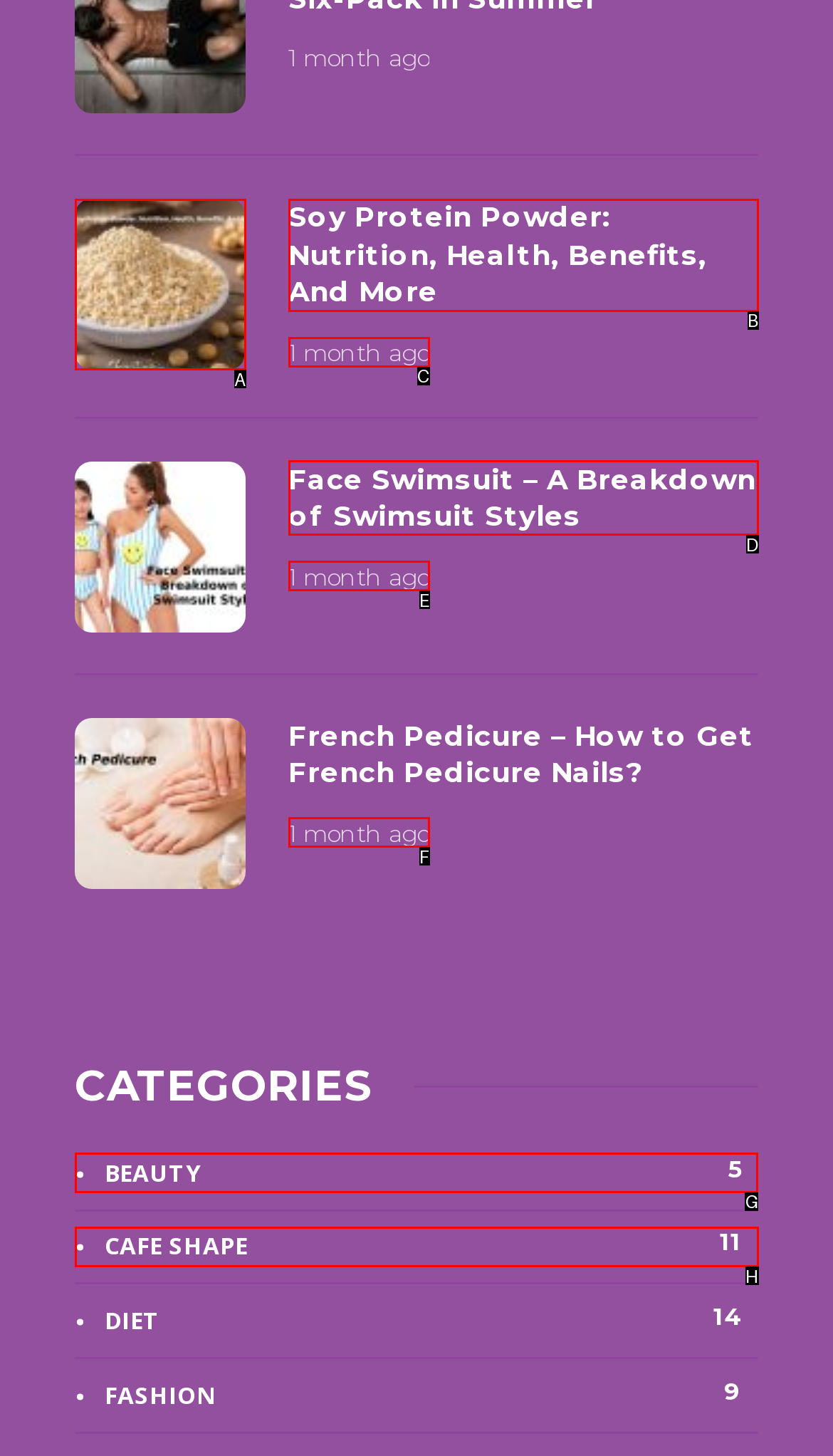Select the appropriate bounding box to fulfill the task: explore BEAUTY category Respond with the corresponding letter from the choices provided.

G